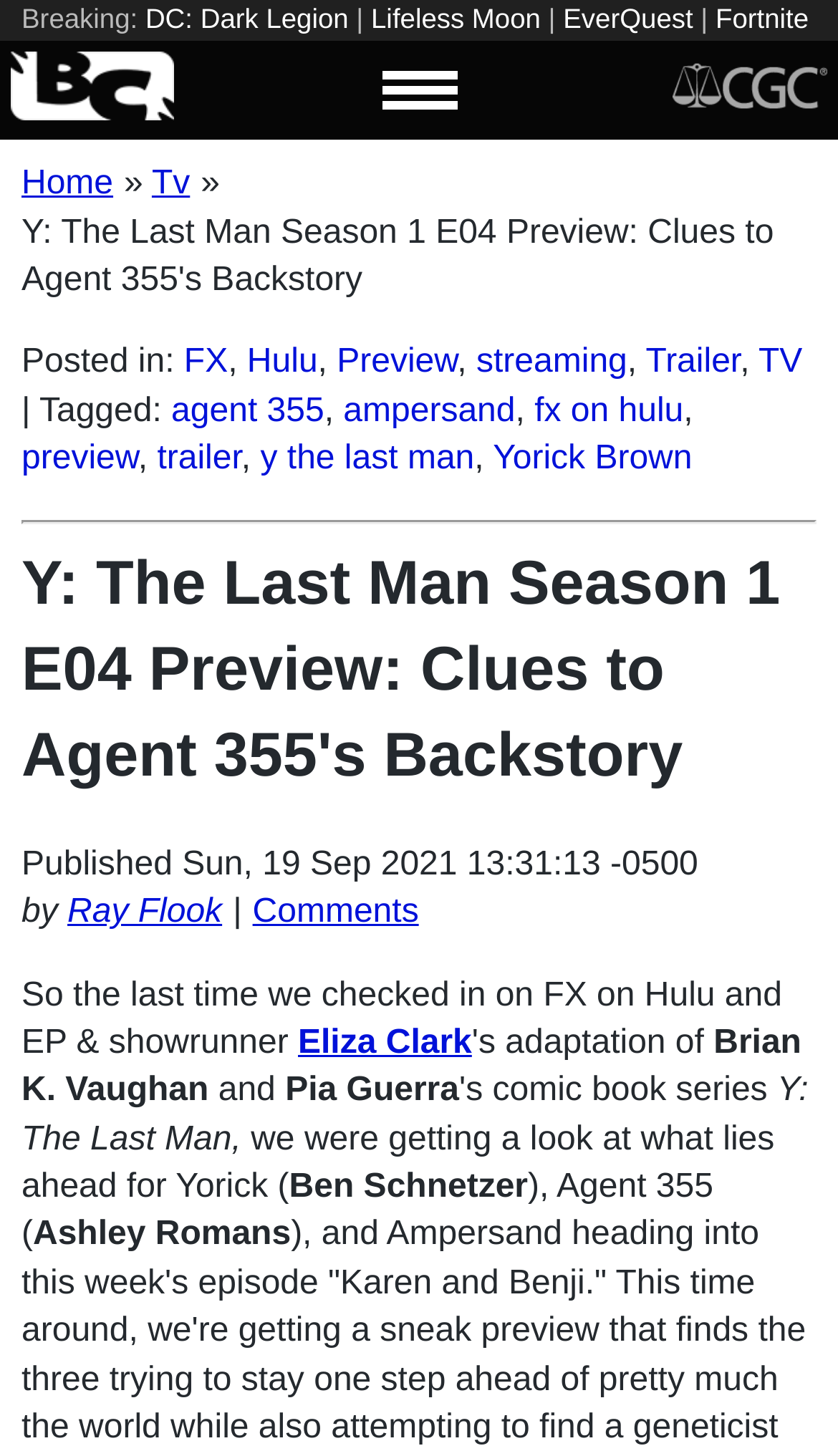Could you identify the text that serves as the heading for this webpage?

Y: The Last Man Season 1 E04 Preview: Clues to Agent 355's Backstory